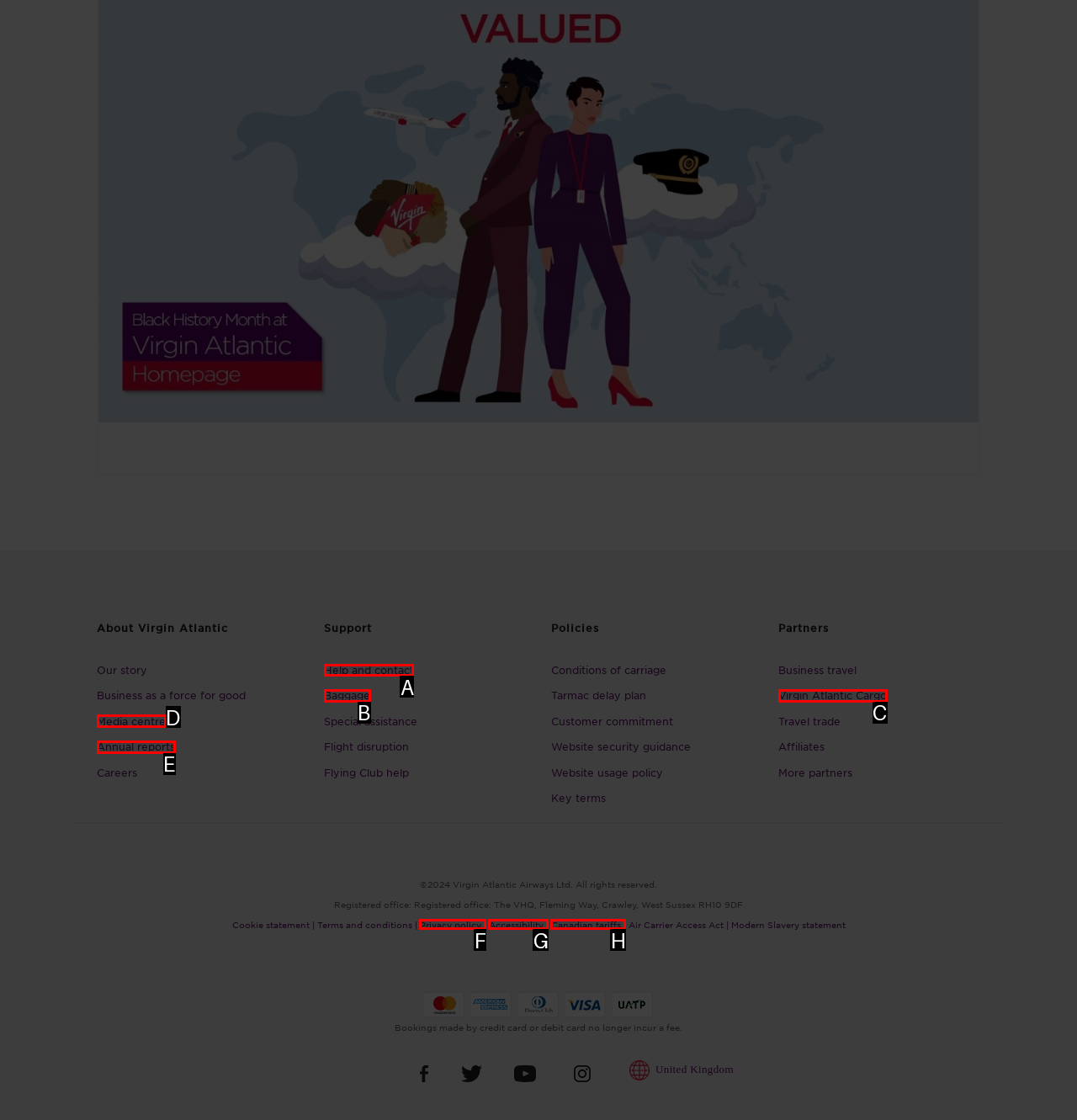Which option should be clicked to execute the following task: Get help and contact support? Respond with the letter of the selected option.

A